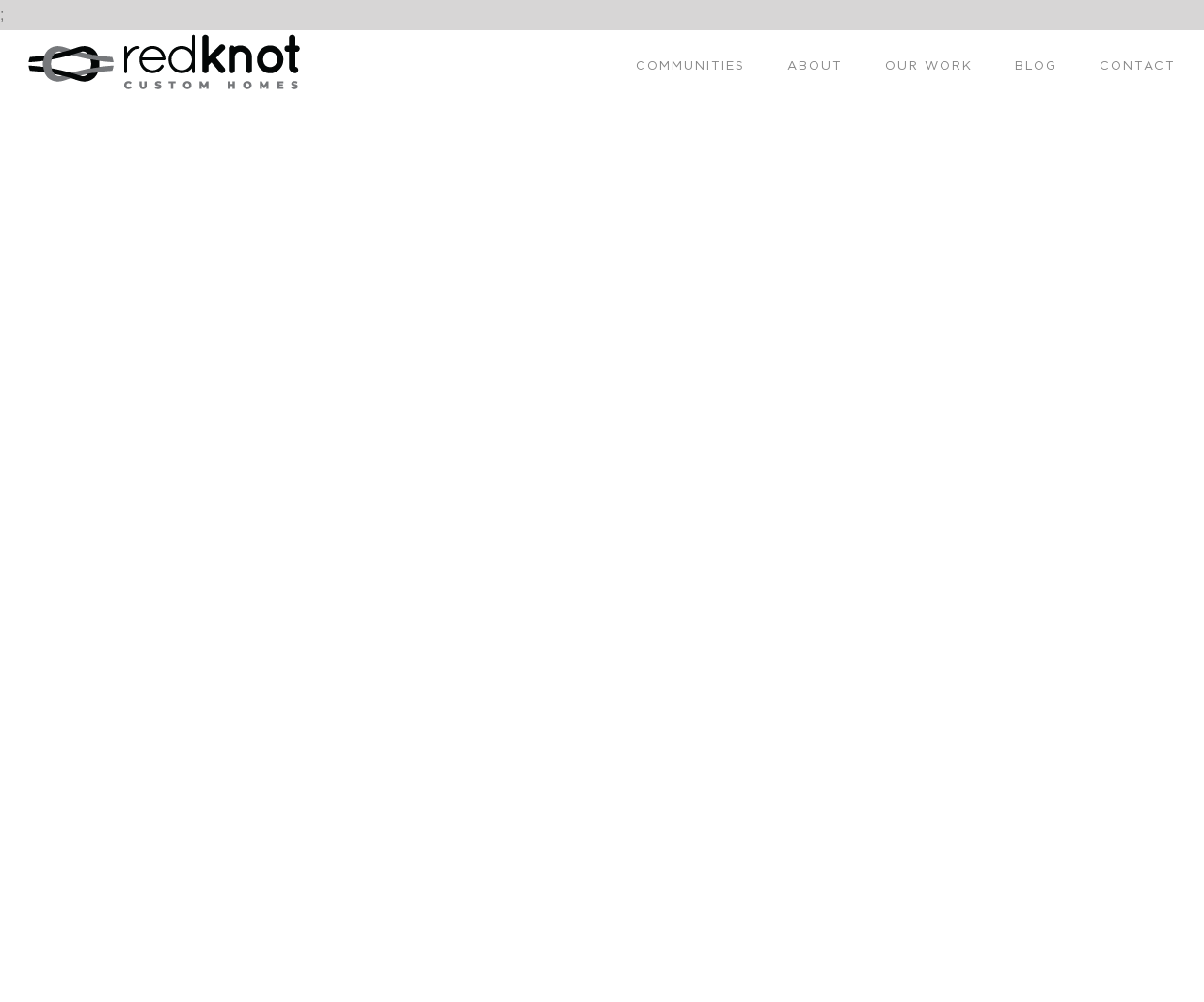Determine the bounding box of the UI element mentioned here: "BLOG". The coordinates must be in the format [left, top, right, bottom] with values ranging from 0 to 1.

[0.843, 0.015, 0.878, 0.117]